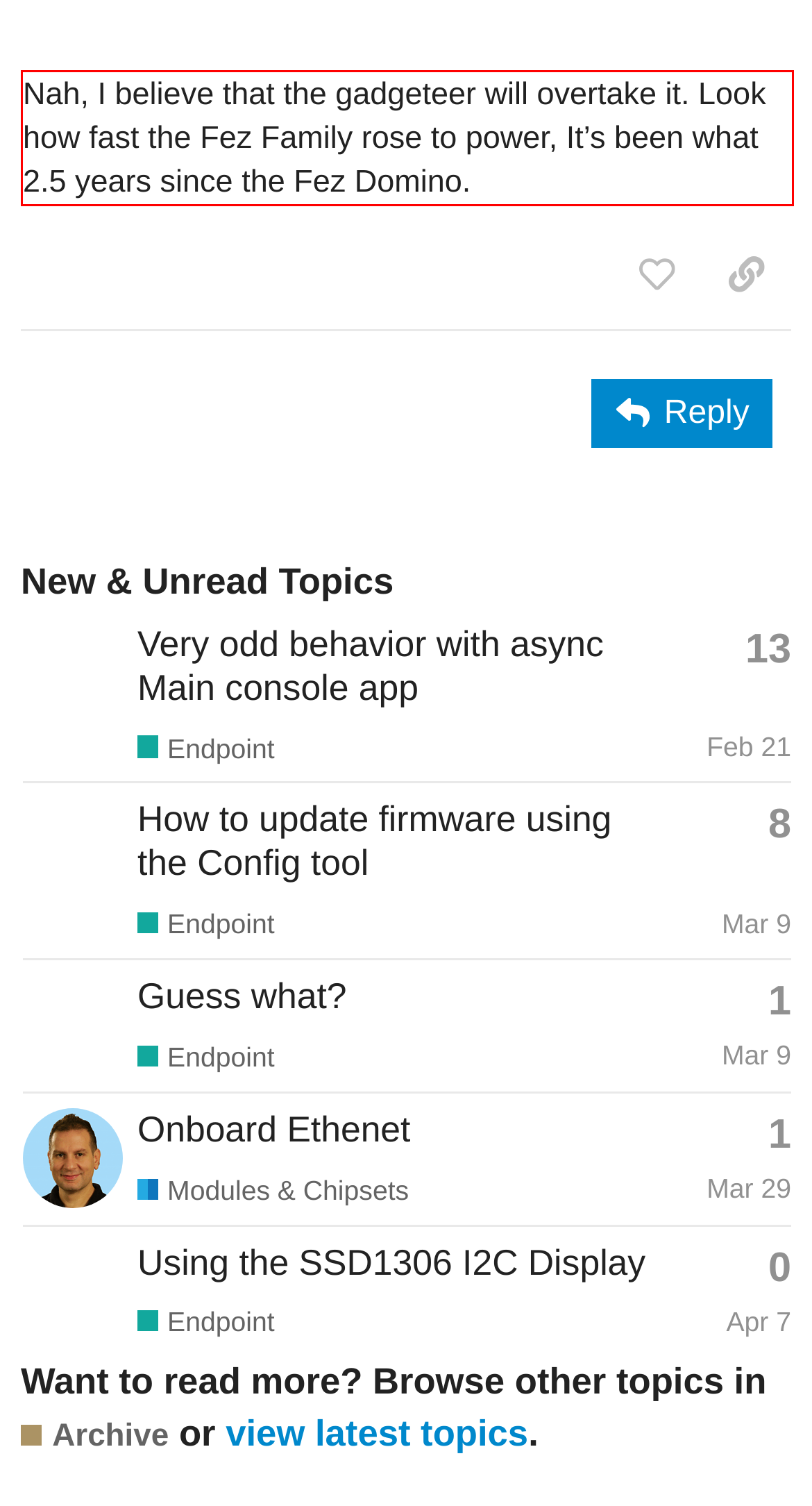Perform OCR on the text inside the red-bordered box in the provided screenshot and output the content.

Nah, I believe that the gadgeteer will overtake it. Look how fast the Fez Family rose to power, It’s been what 2.5 years since the Fez Domino.